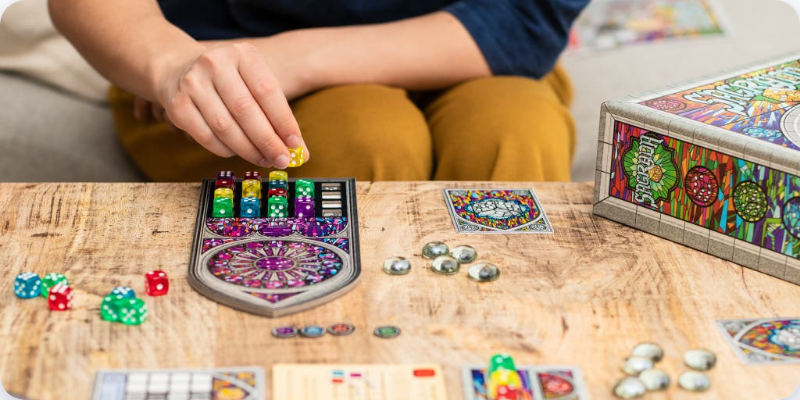Offer an in-depth caption for the image presented.

In this vibrant scene of tabletop gaming, an enthusiastic player engages with a colorful board game, showcasing a mix of strategy and creativity. The player's hand reaches for a distinct yellow die, poised to make an important move. Surrounding the board are an array of multicolored dice and tokens, with green, red, and blue pieces scattered across the rustic wooden tabletop. 

The game features a beautifully designed board, reminiscent of stained glass, reflecting the game's artistic theme. At the edge of the scene, the eye-catching game box hints at the intricate gameplay and immersive experience that awaits players. This tabletop setting not only highlights the joy of gaming but also invites viewers to explore the strategic depth and artistic beauty found in modern board games, perfectly encapsulating the spirit of game nights that bring friends and family together.